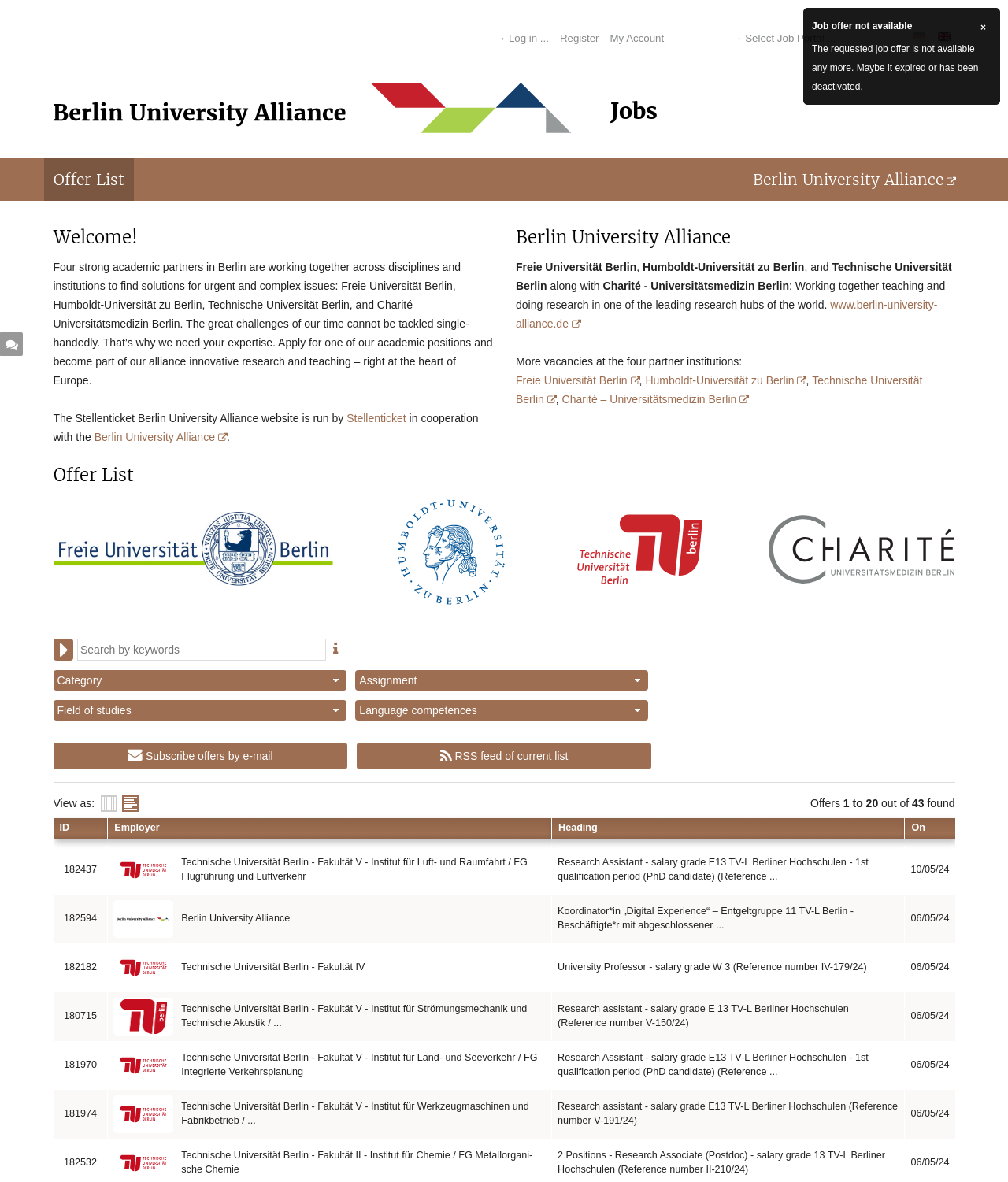Extract the bounding box coordinates of the UI element described: "RSS feed of current list". Provide the coordinates in the format [left, top, right, bottom] with values ranging from 0 to 1.

[0.354, 0.629, 0.646, 0.651]